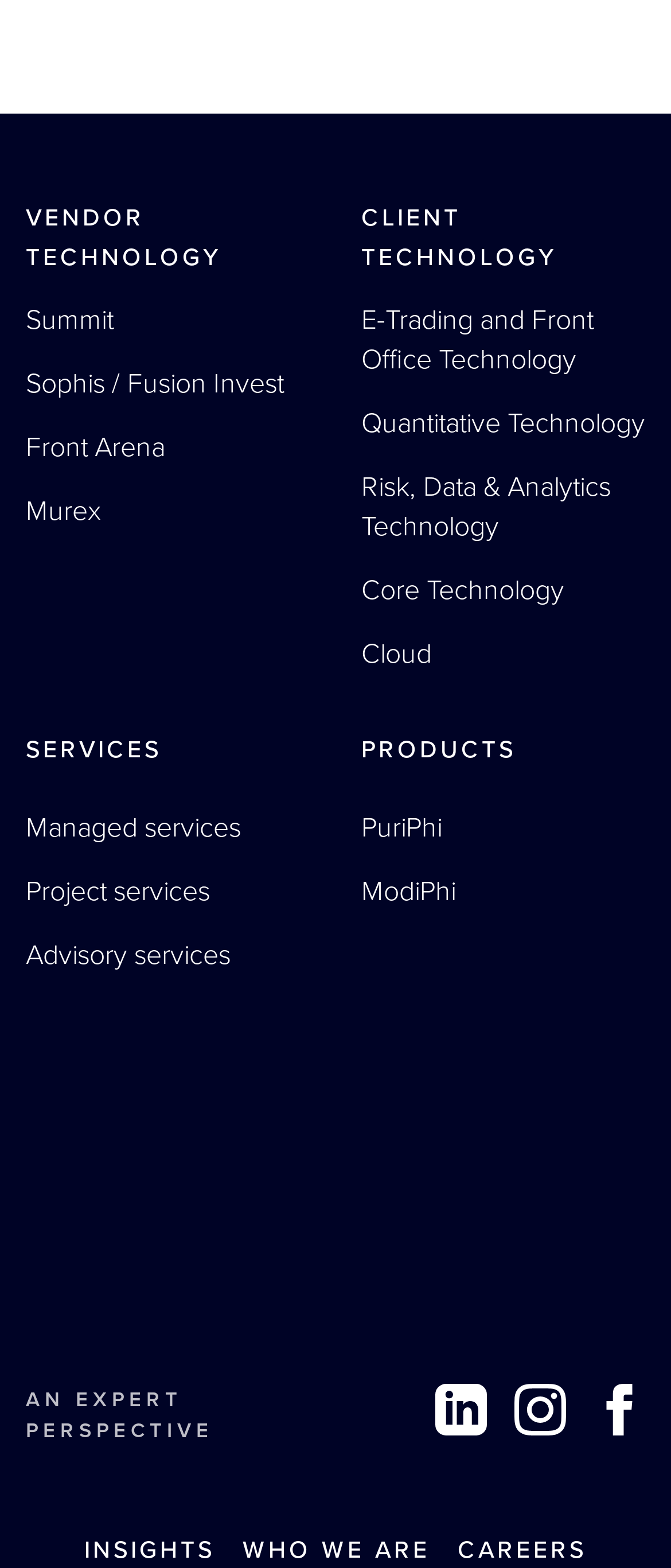Please identify the bounding box coordinates of the element I should click to complete this instruction: 'View Phi Partners'. The coordinates should be given as four float numbers between 0 and 1, like this: [left, top, right, bottom].

[0.038, 0.839, 0.449, 0.865]